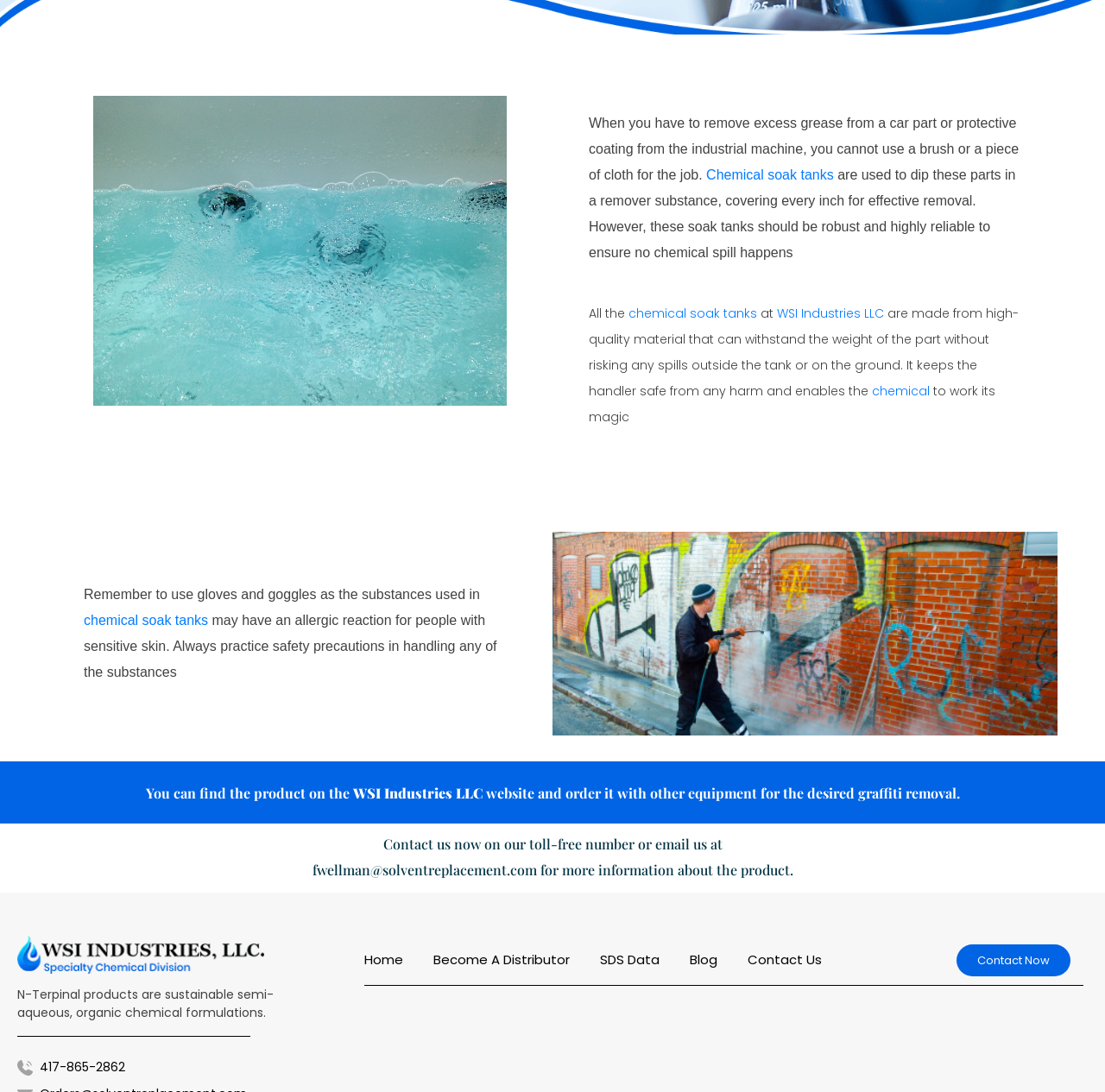Provide the bounding box coordinates of the HTML element described as: "417-865-2862". The bounding box coordinates should be four float numbers between 0 and 1, i.e., [left, top, right, bottom].

[0.036, 0.969, 0.113, 0.985]